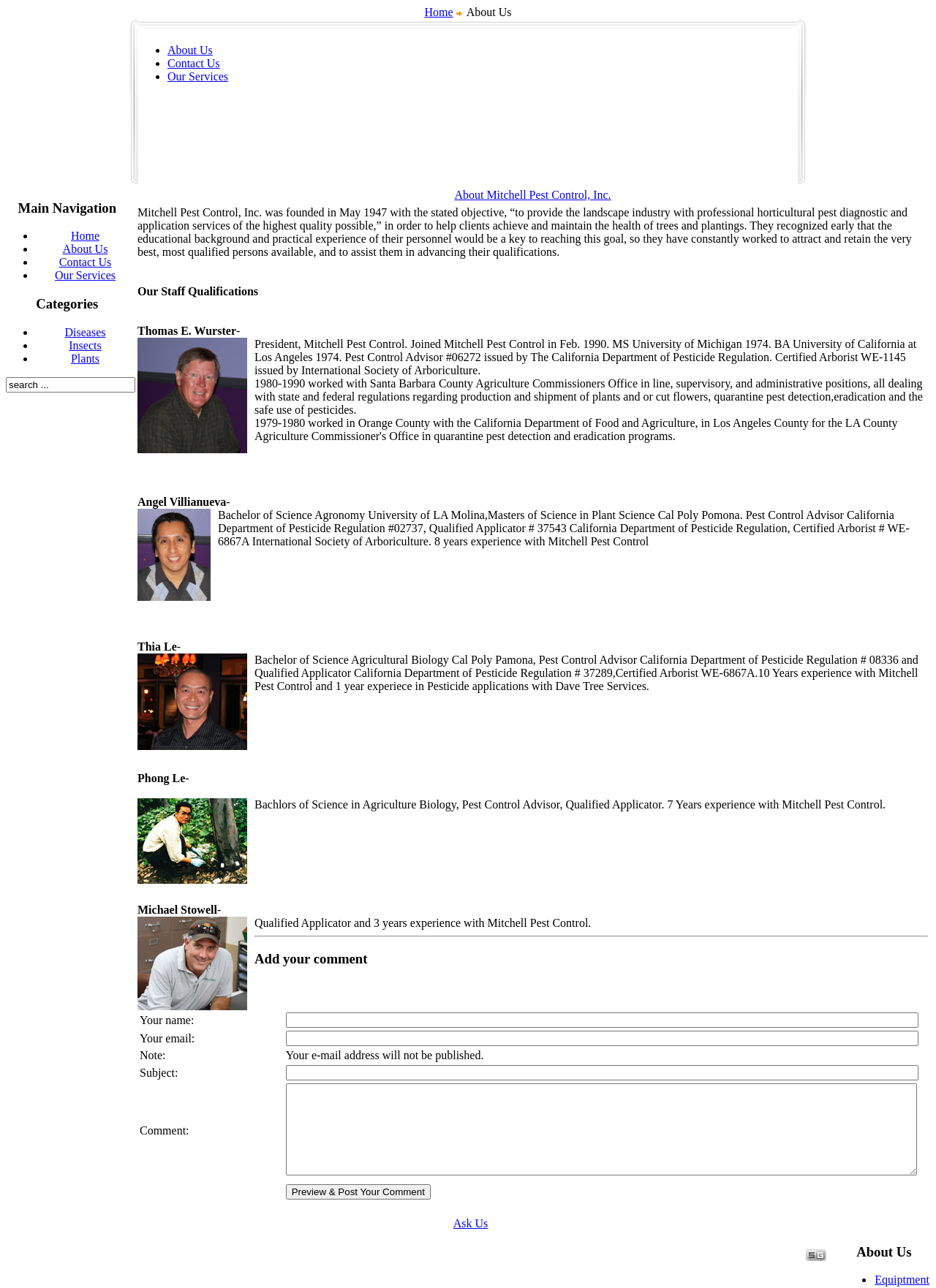Determine the bounding box coordinates of the UI element described below. Use the format (top-left x, top-left y, bottom-right x, bottom-right y) with floating point numbers between 0 and 1: Preview & Post Your Comment

[0.304, 0.919, 0.459, 0.931]